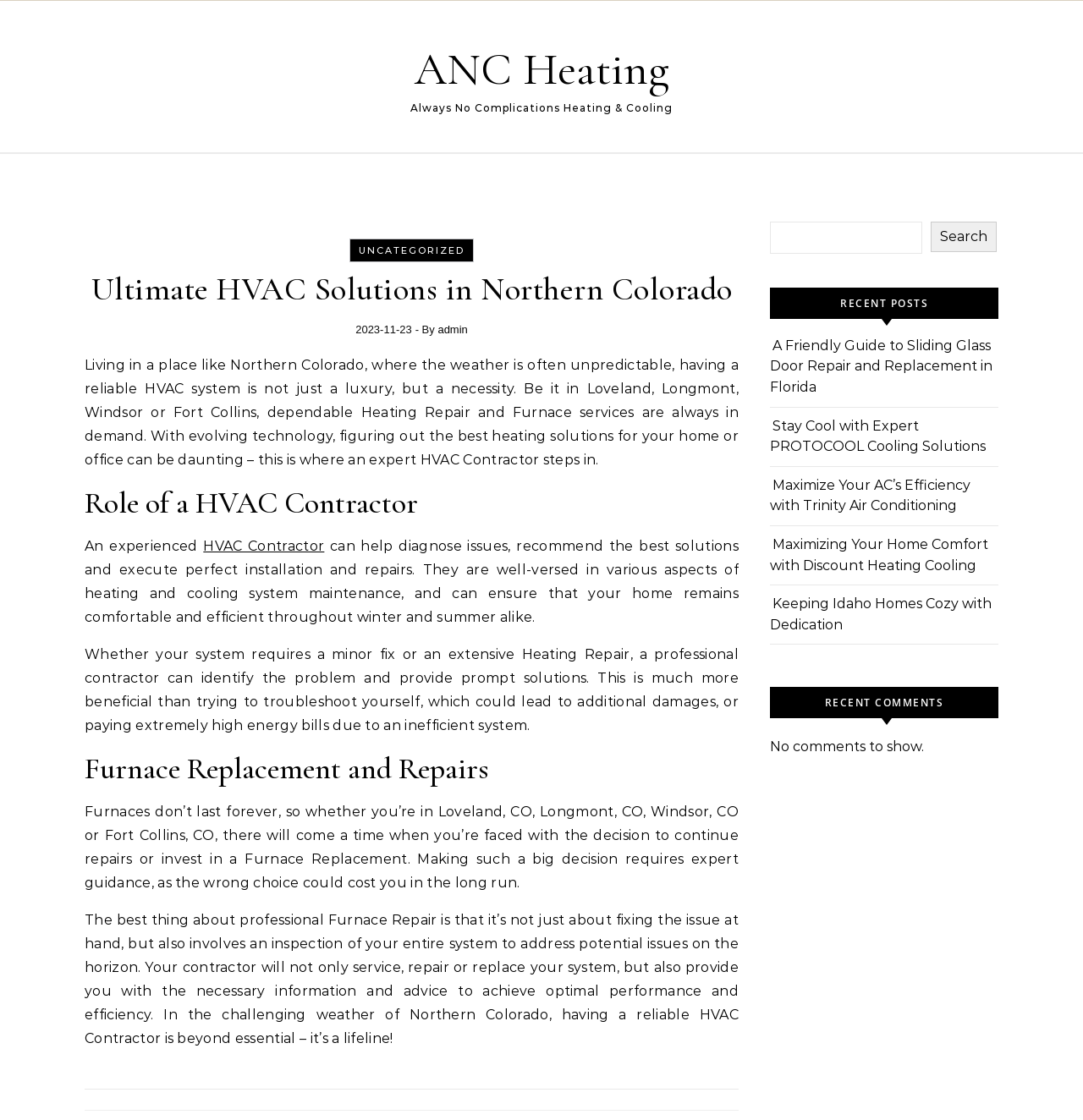Using the provided element description: "alt="pagetop"", determine the bounding box coordinates of the corresponding UI element in the screenshot.

None